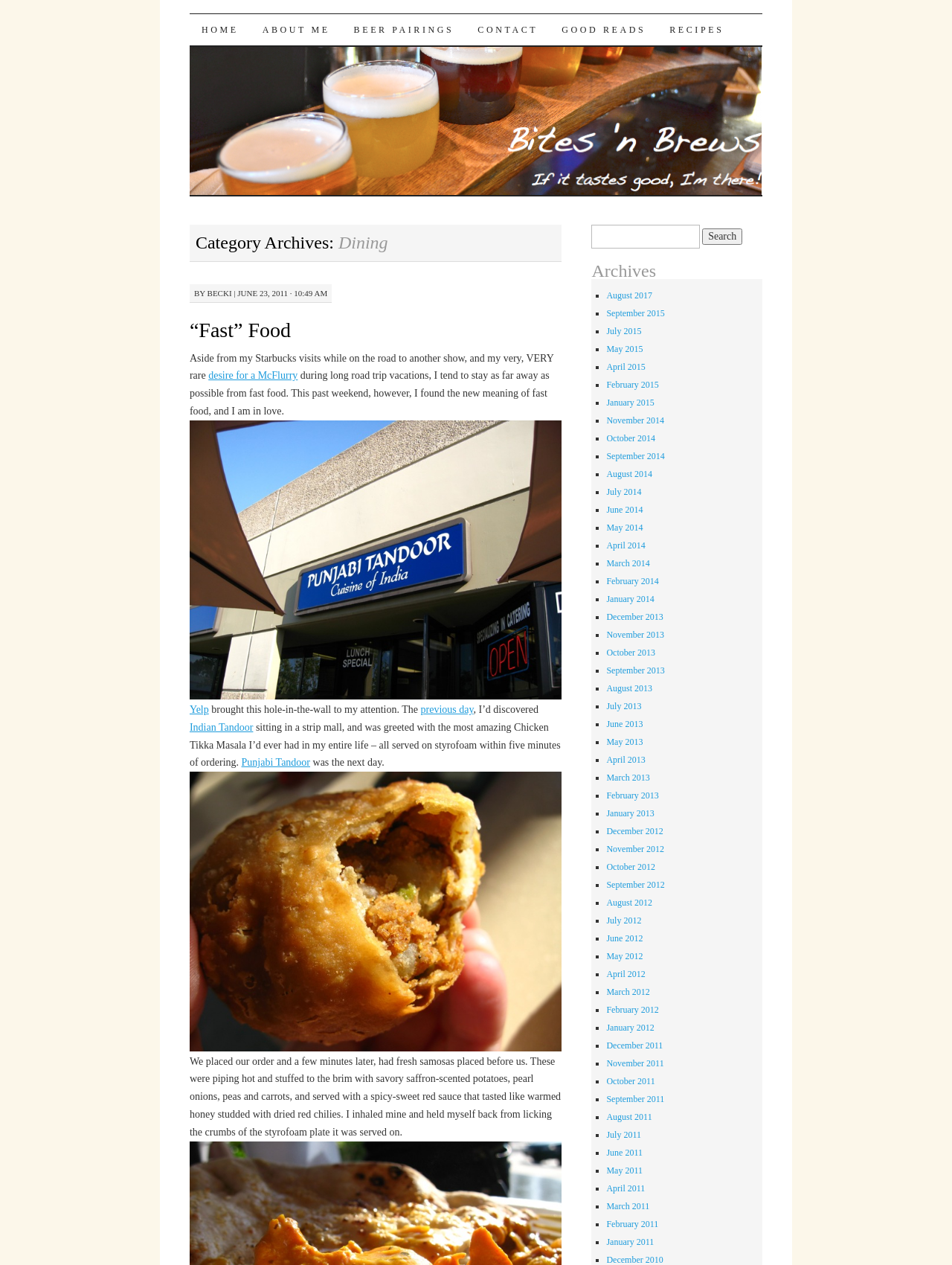Pinpoint the bounding box coordinates of the clickable element to carry out the following instruction: "Click on the 'HOME' link."

[0.199, 0.011, 0.263, 0.036]